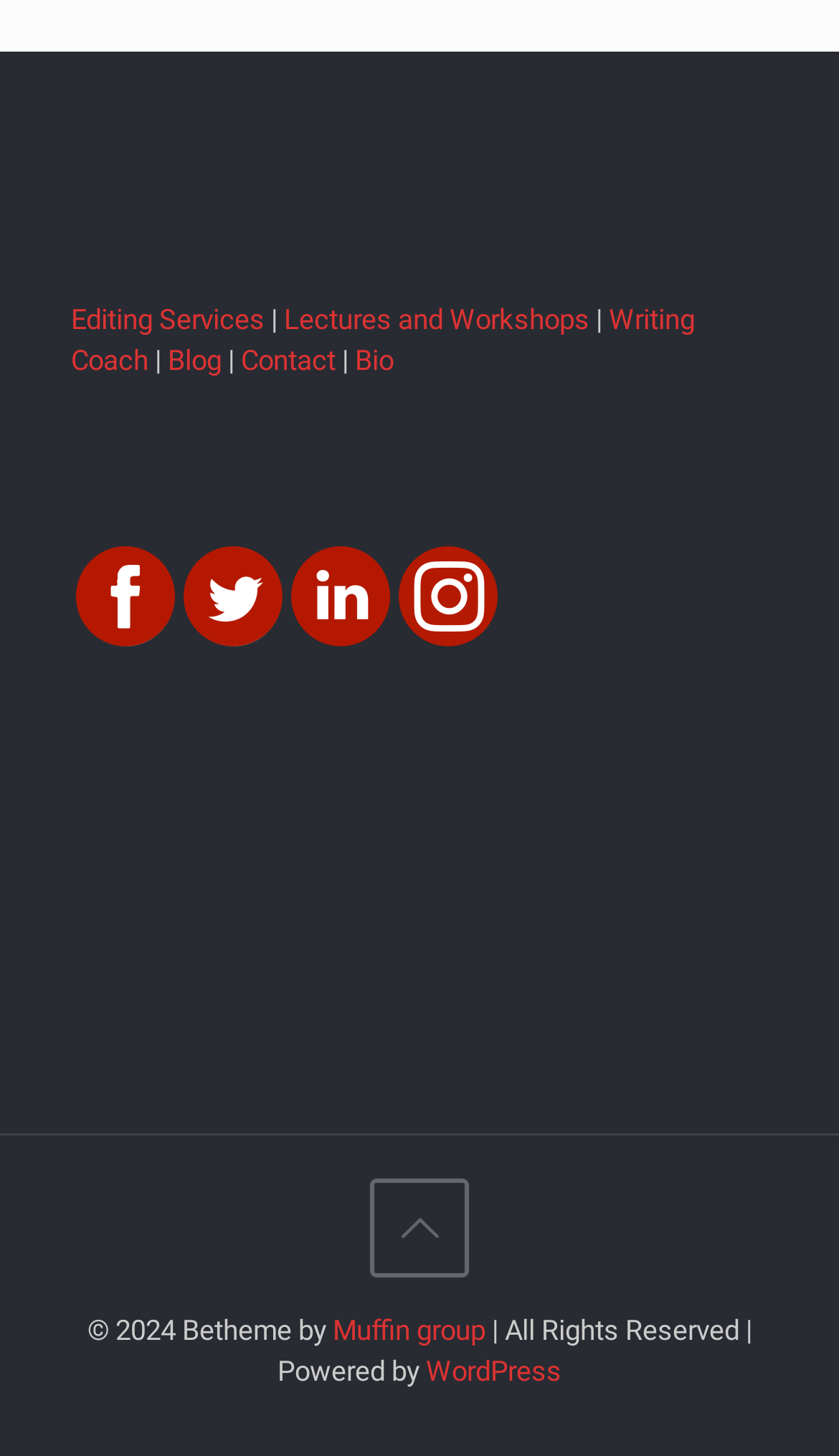Locate the bounding box coordinates for the element described below: "Muffin group". The coordinates must be four float values between 0 and 1, formatted as [left, top, right, bottom].

[0.396, 0.903, 0.578, 0.925]